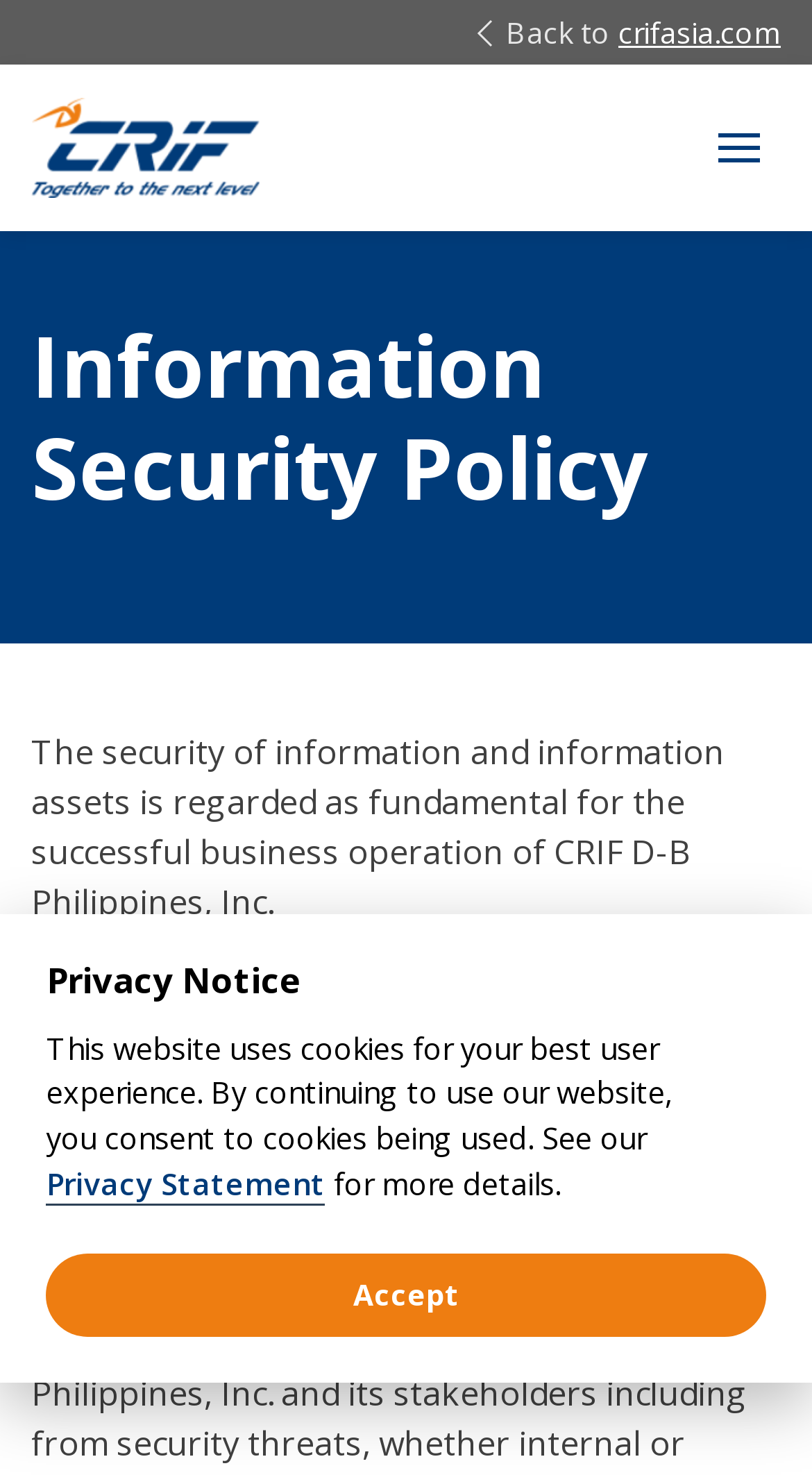Please provide a short answer using a single word or phrase for the question:
What is the link text that points to the 'Privacy Statement'?

Privacy Statement